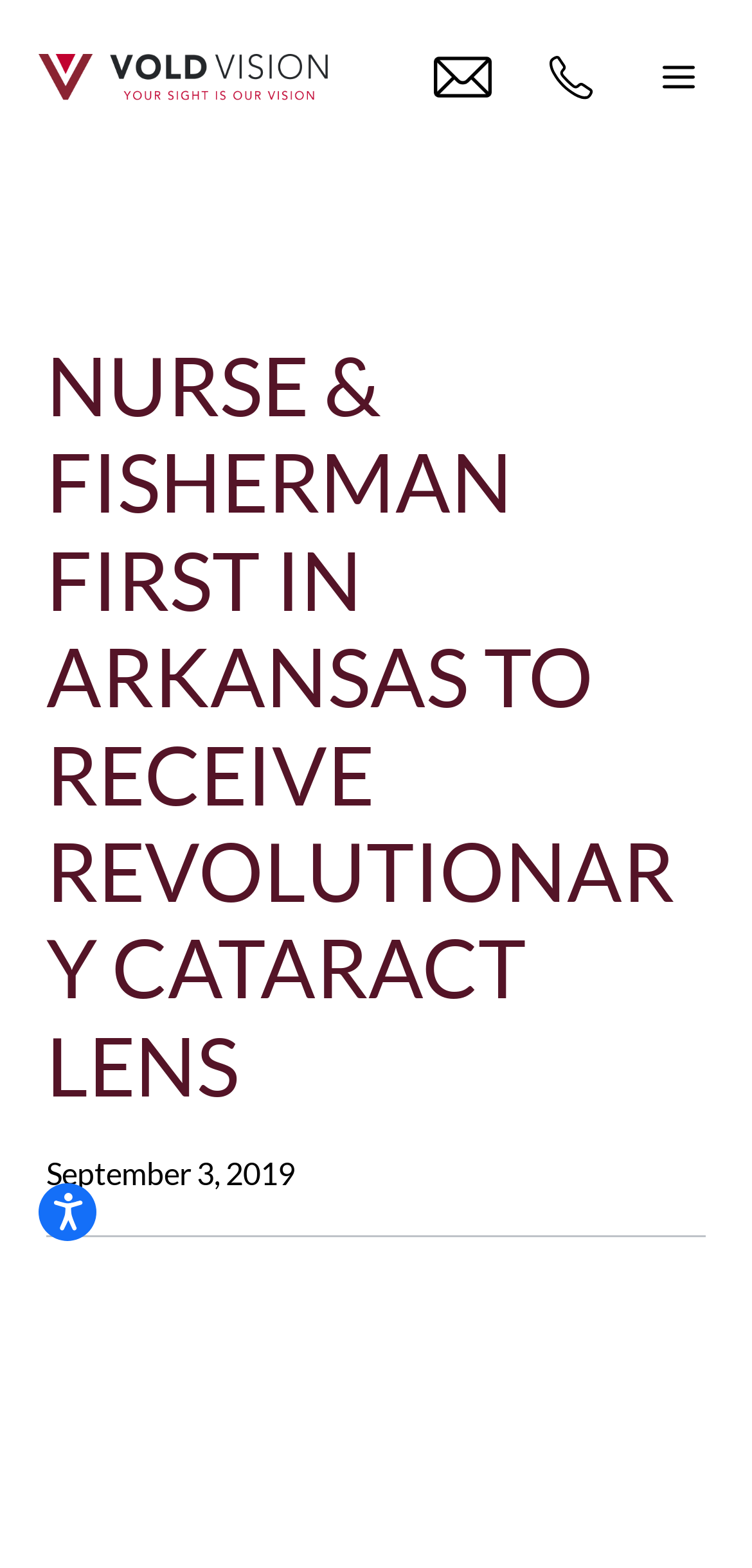How many links to Vold Vision Fayetteville are there?
Based on the visual, give a brief answer using one word or a short phrase.

3